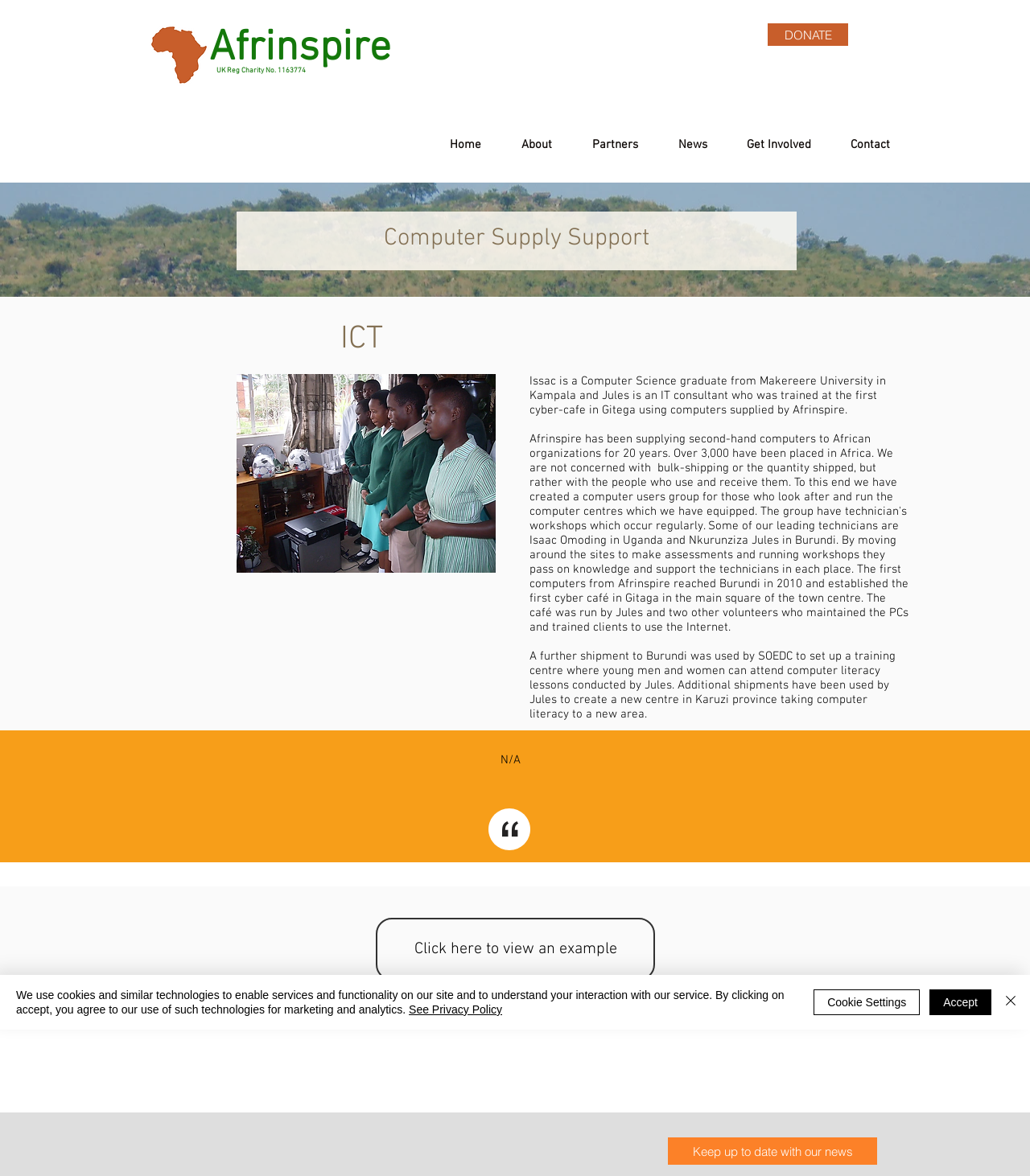From the screenshot, find the bounding box of the UI element matching this description: "Cookie Settings". Supply the bounding box coordinates in the form [left, top, right, bottom], each a float between 0 and 1.

[0.79, 0.841, 0.893, 0.863]